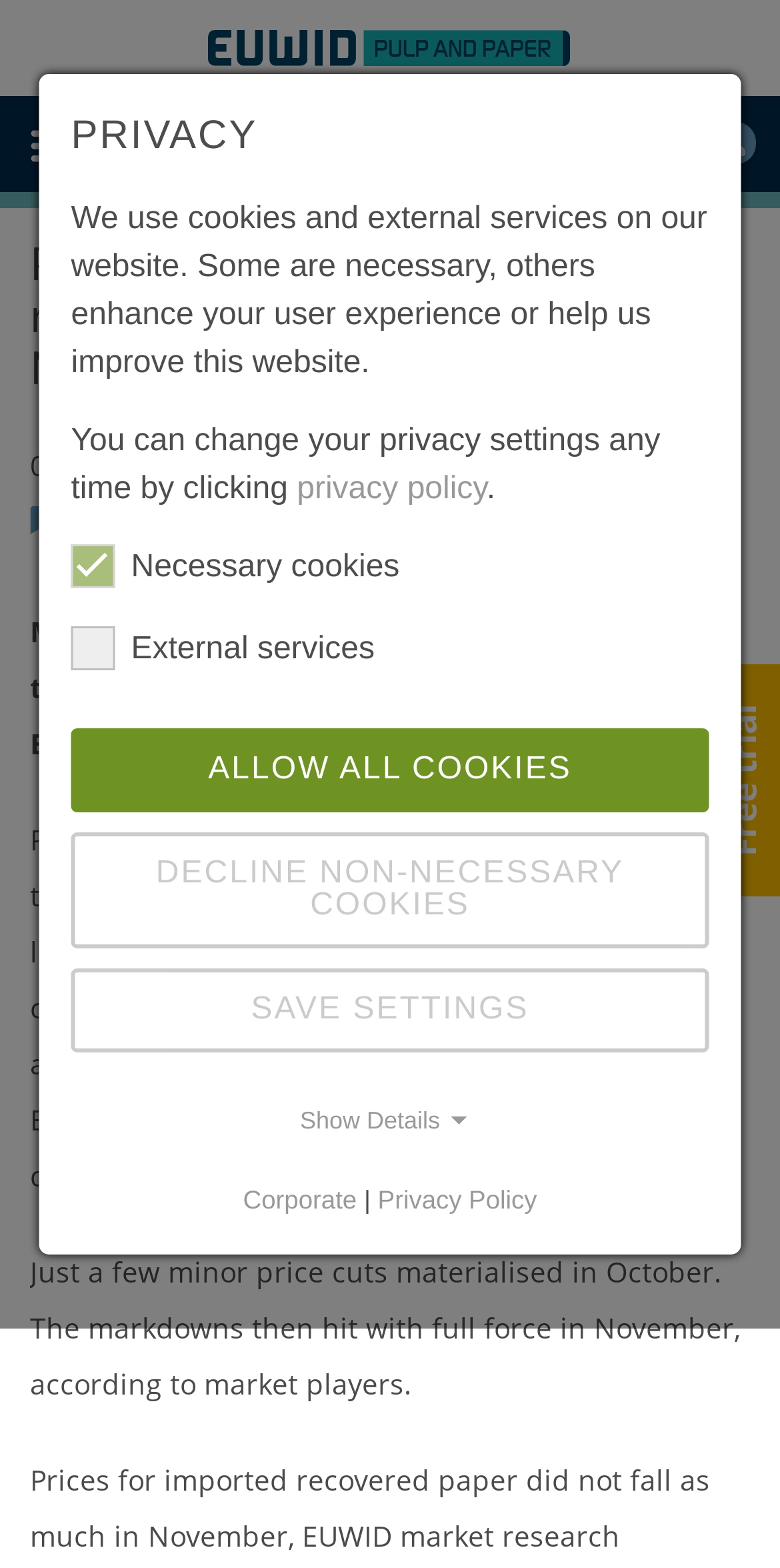What is the language of this website?
Answer the question with detailed information derived from the image.

I found the language by reading the text content of the webpage, which appears to be written in English.